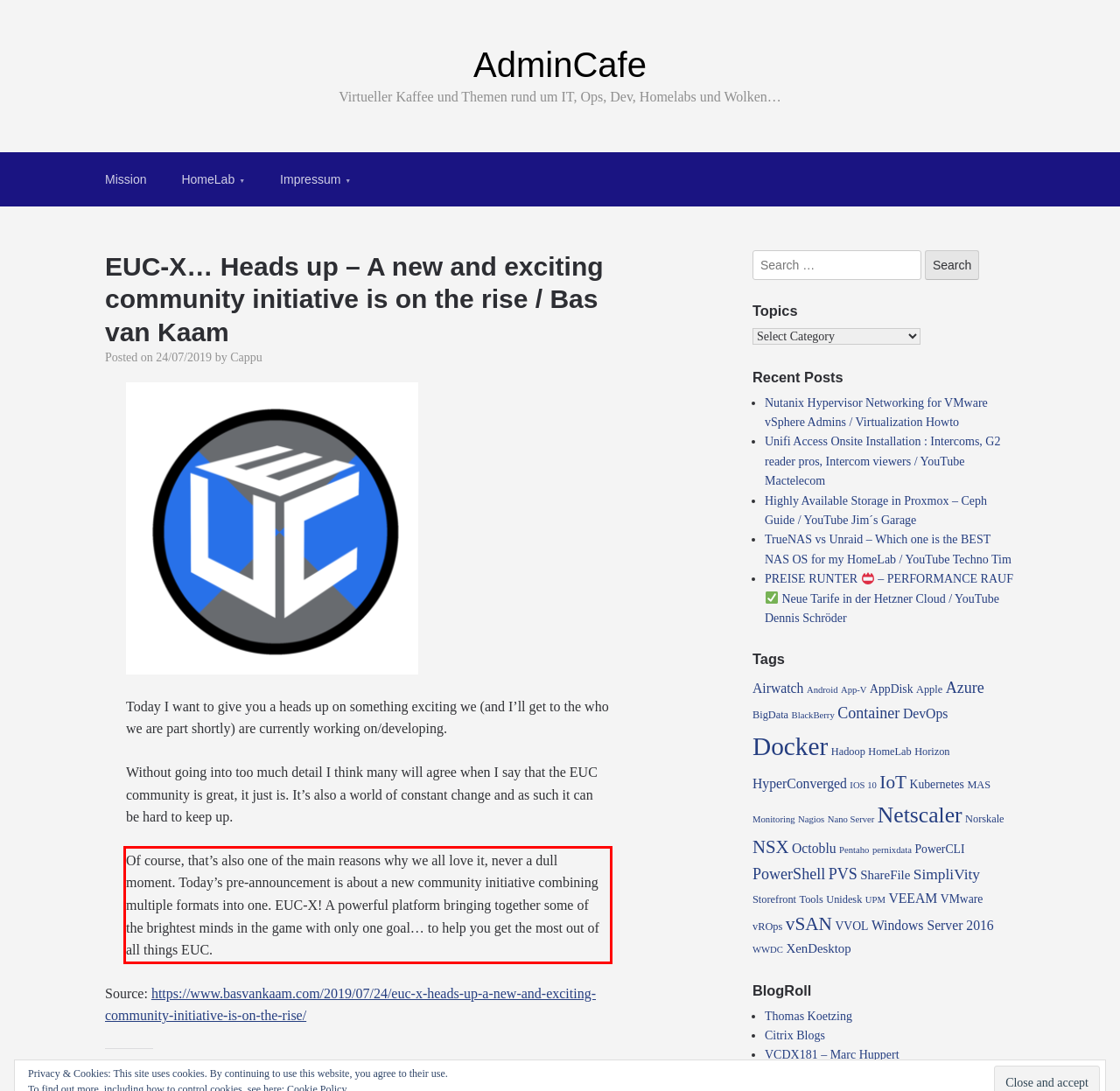You are looking at a screenshot of a webpage with a red rectangle bounding box. Use OCR to identify and extract the text content found inside this red bounding box.

Of course, that’s also one of the main reasons why we all love it, never a dull moment. Today’s pre-announcement is about a new community initiative combining multiple formats into one. EUC-X! A powerful platform bringing together some of the brightest minds in the game with only one goal… to help you get the most out of all things EUC.